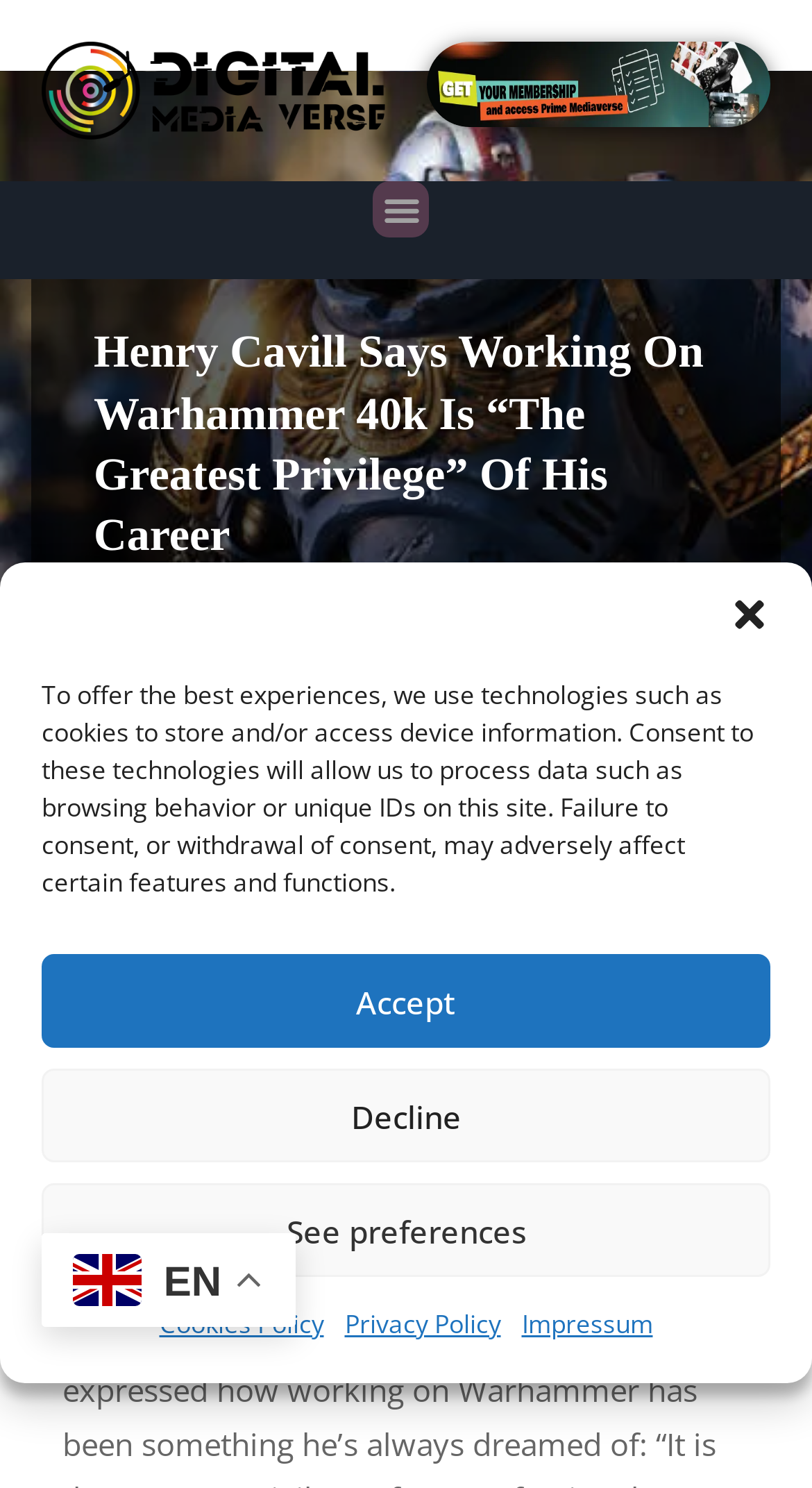Determine the bounding box coordinates of the clickable region to follow the instruction: "Toggle the menu".

[0.459, 0.122, 0.529, 0.16]